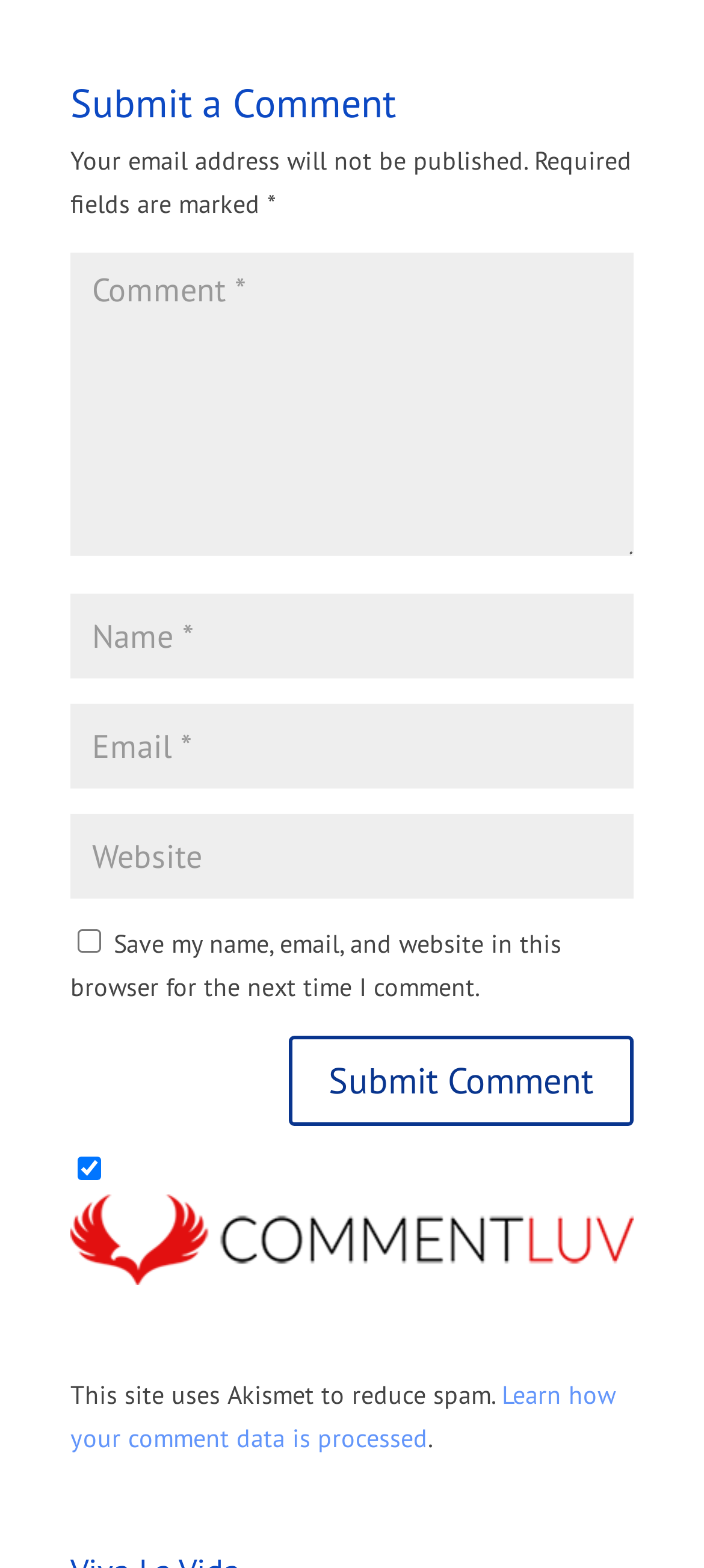Find the bounding box of the UI element described as follows: "input value="Website" name="url"".

[0.1, 0.519, 0.9, 0.574]